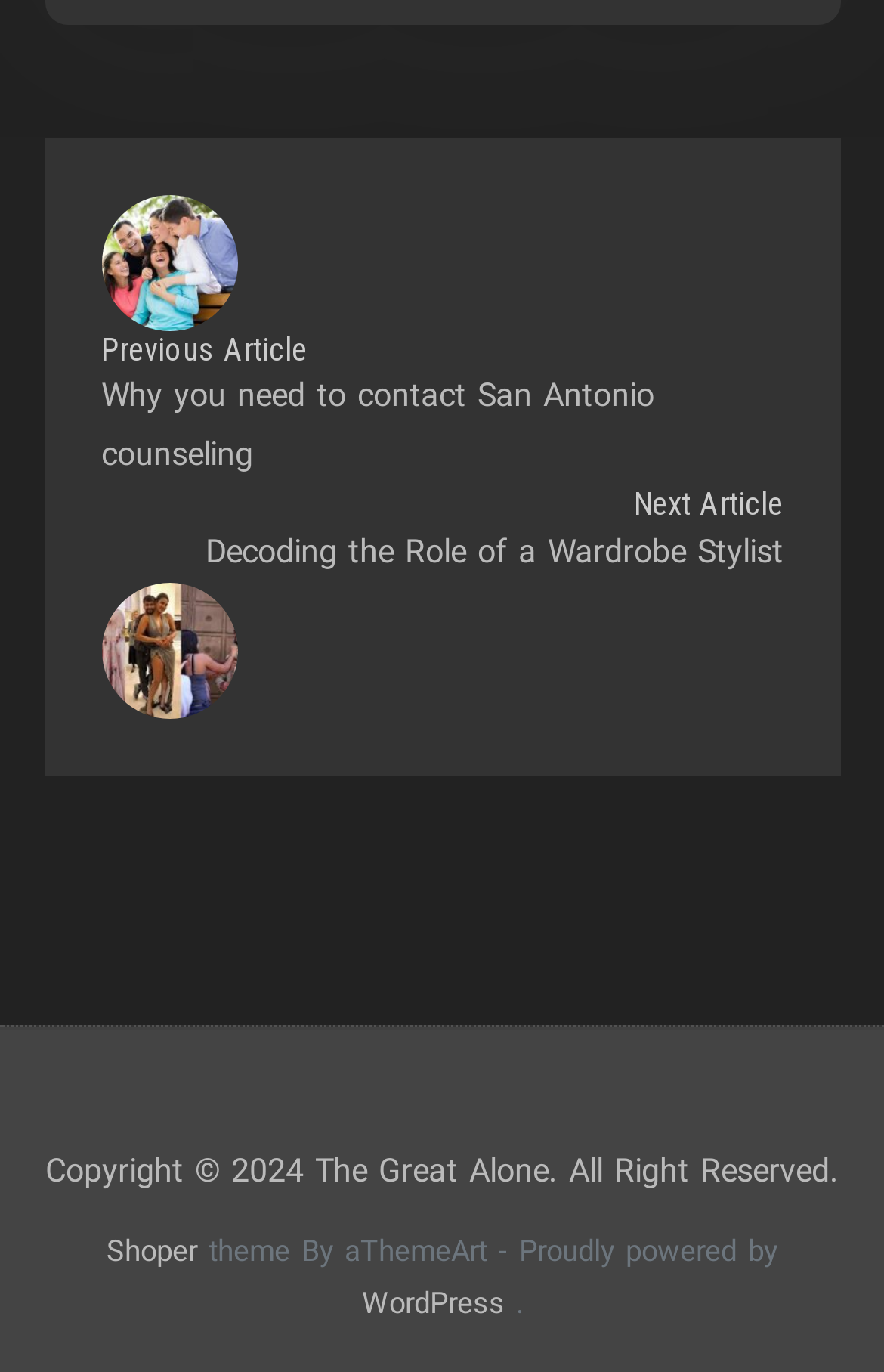Answer the question using only one word or a concise phrase: What is the platform powering the website?

WordPress